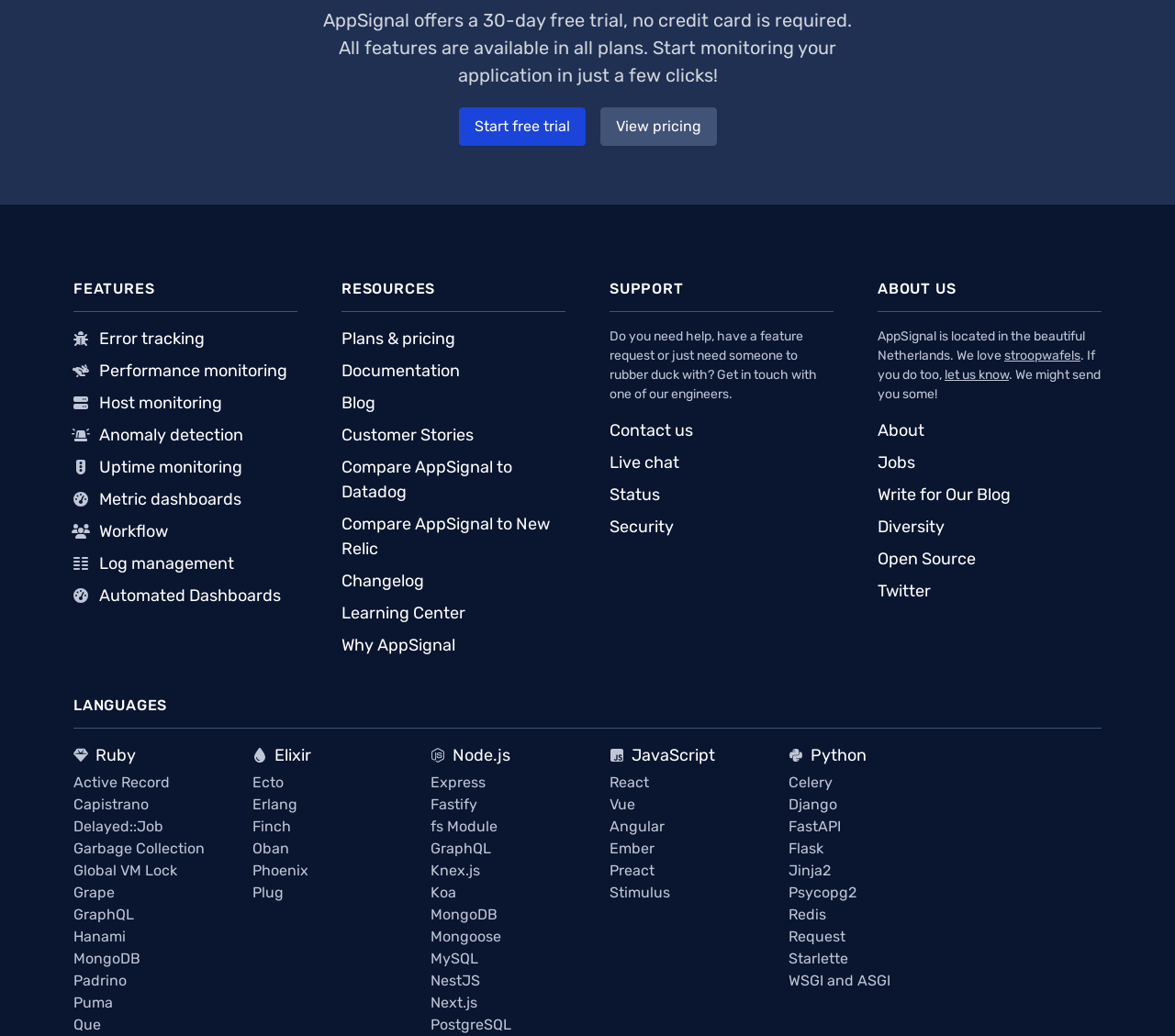Please locate the bounding box coordinates of the region I need to click to follow this instruction: "Start a free trial".

[0.39, 0.103, 0.498, 0.14]